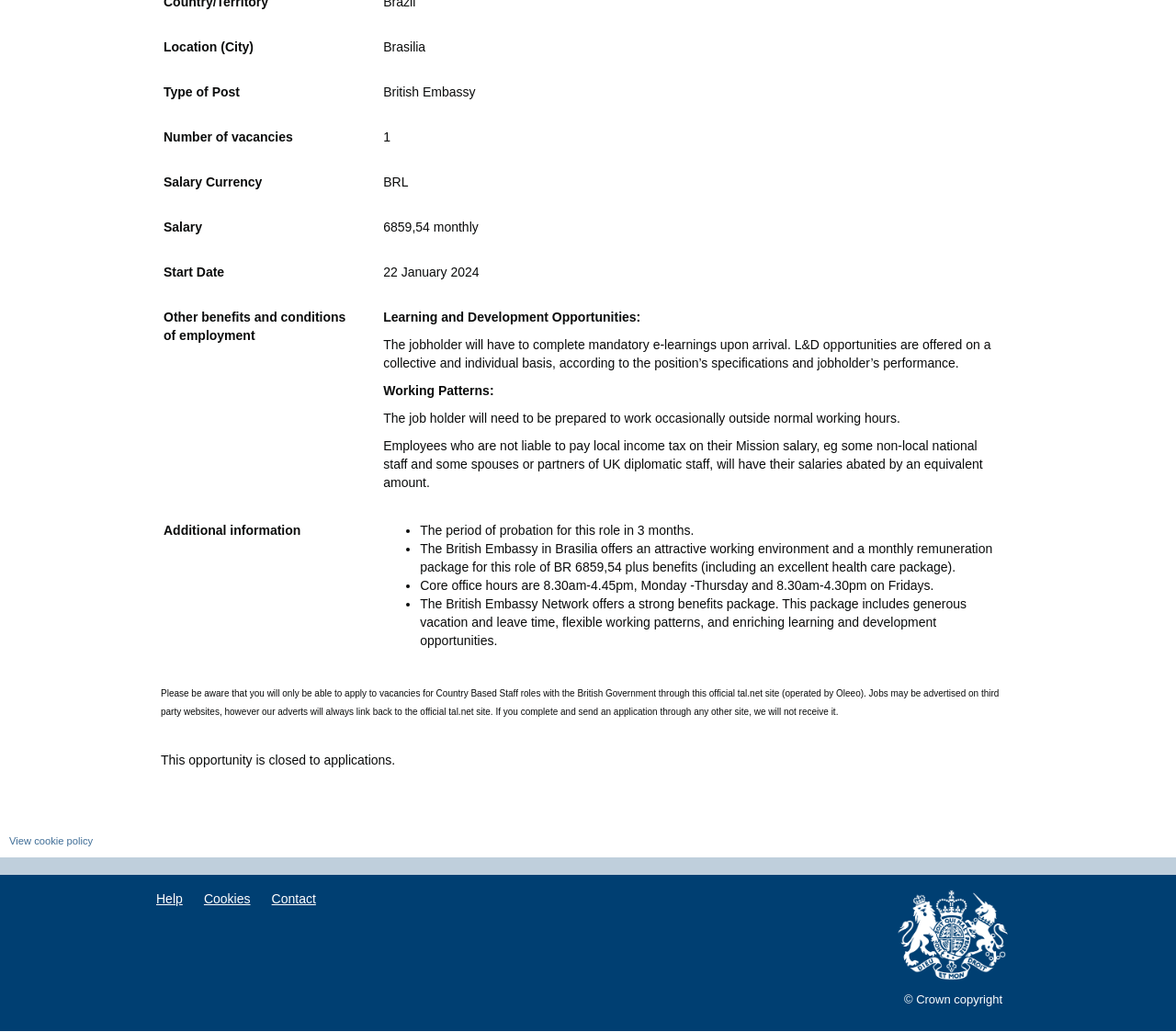Identify the bounding box of the HTML element described here: "Help". Provide the coordinates as four float numbers between 0 and 1: [left, top, right, bottom].

[0.125, 0.857, 0.163, 0.885]